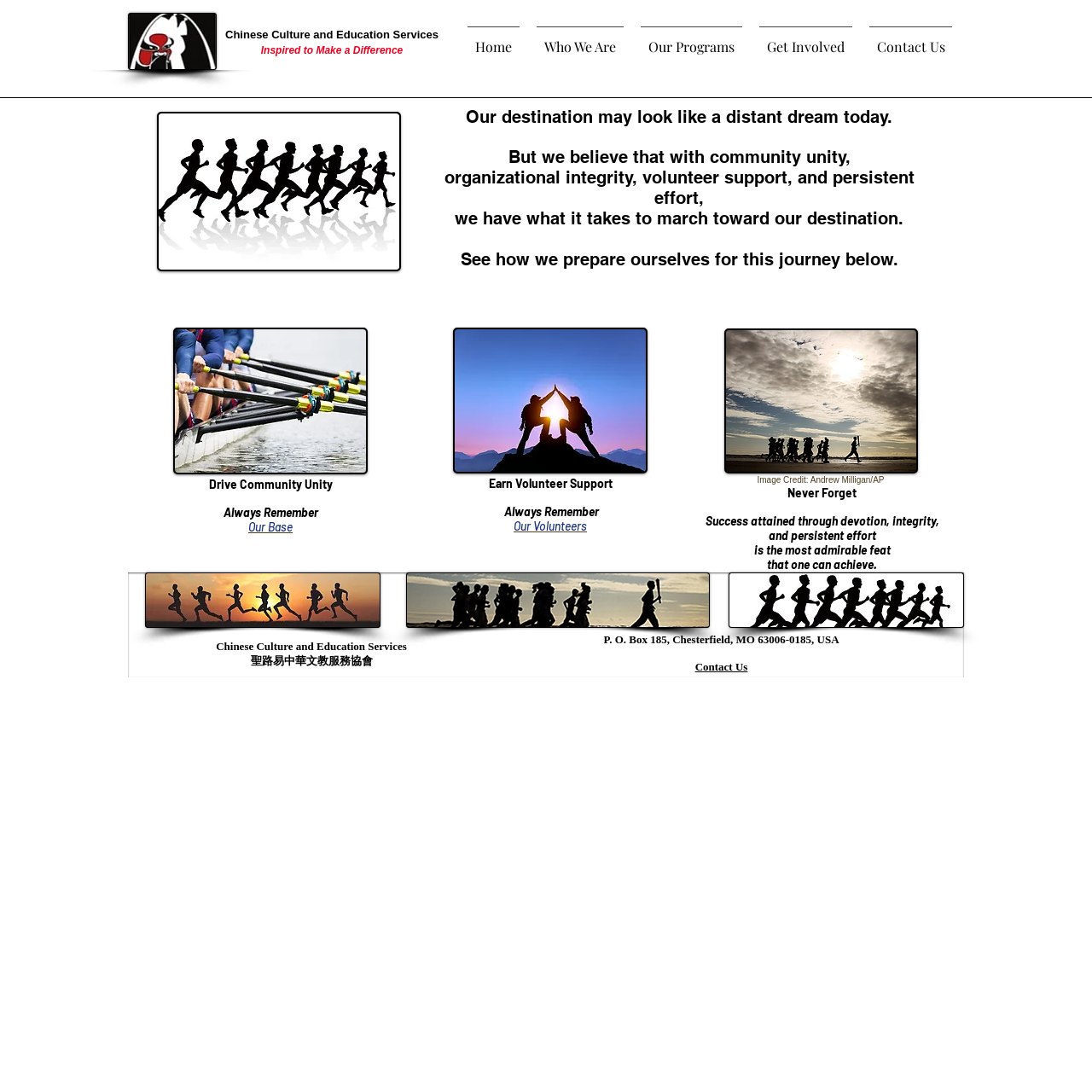What is the theme of the images on the webpage?
Offer a detailed and full explanation in response to the question.

I observed that there are multiple images on the webpage, and most of them depict people running or exercising, such as the image of people running silhouettes, or the image of a man with a quadruple jump. This suggests that the theme of the images is related to physical activity or sports.